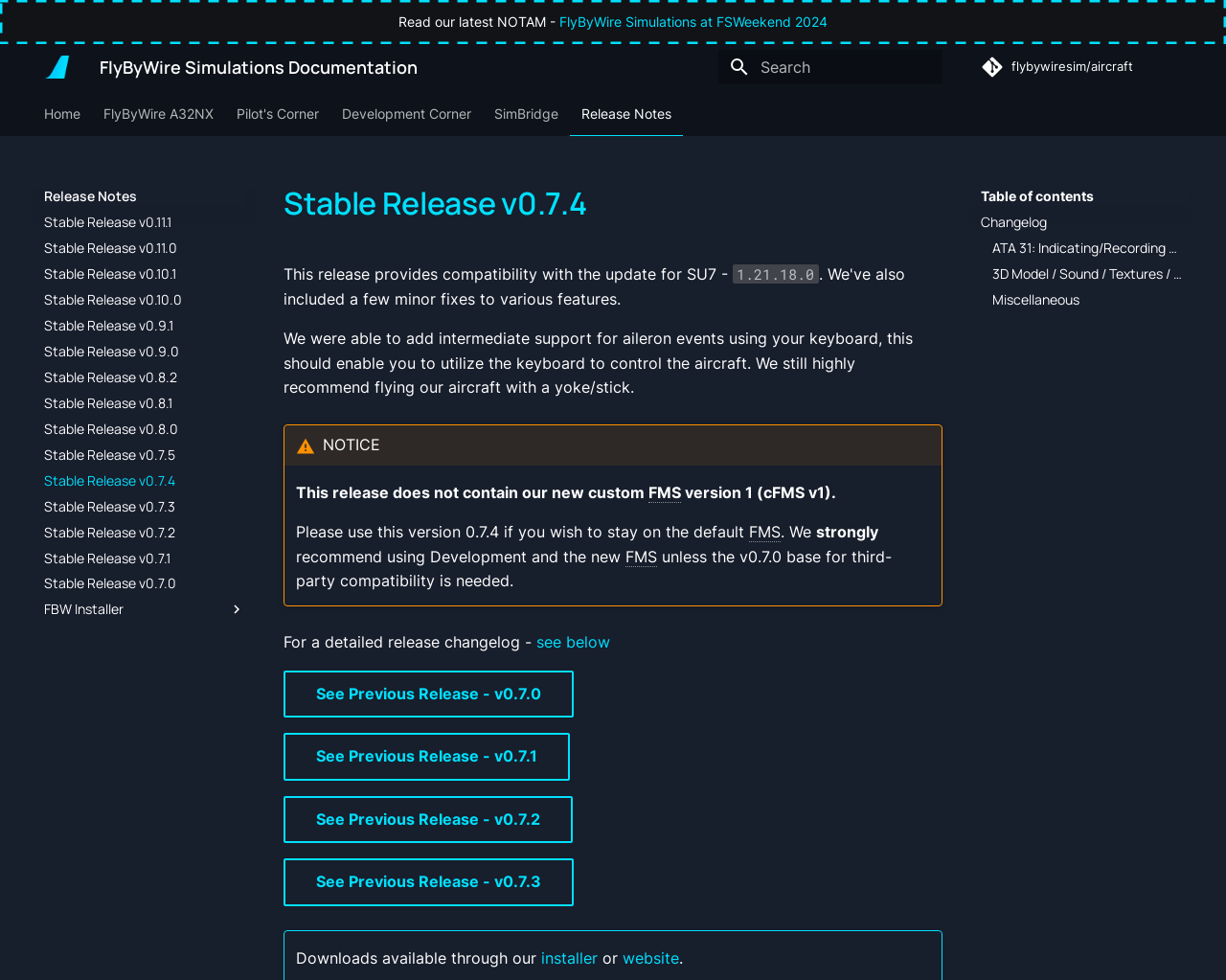Can you provide the bounding box coordinates for the element that should be clicked to implement the instruction: "Search for documentation"?

[0.586, 0.051, 0.769, 0.086]